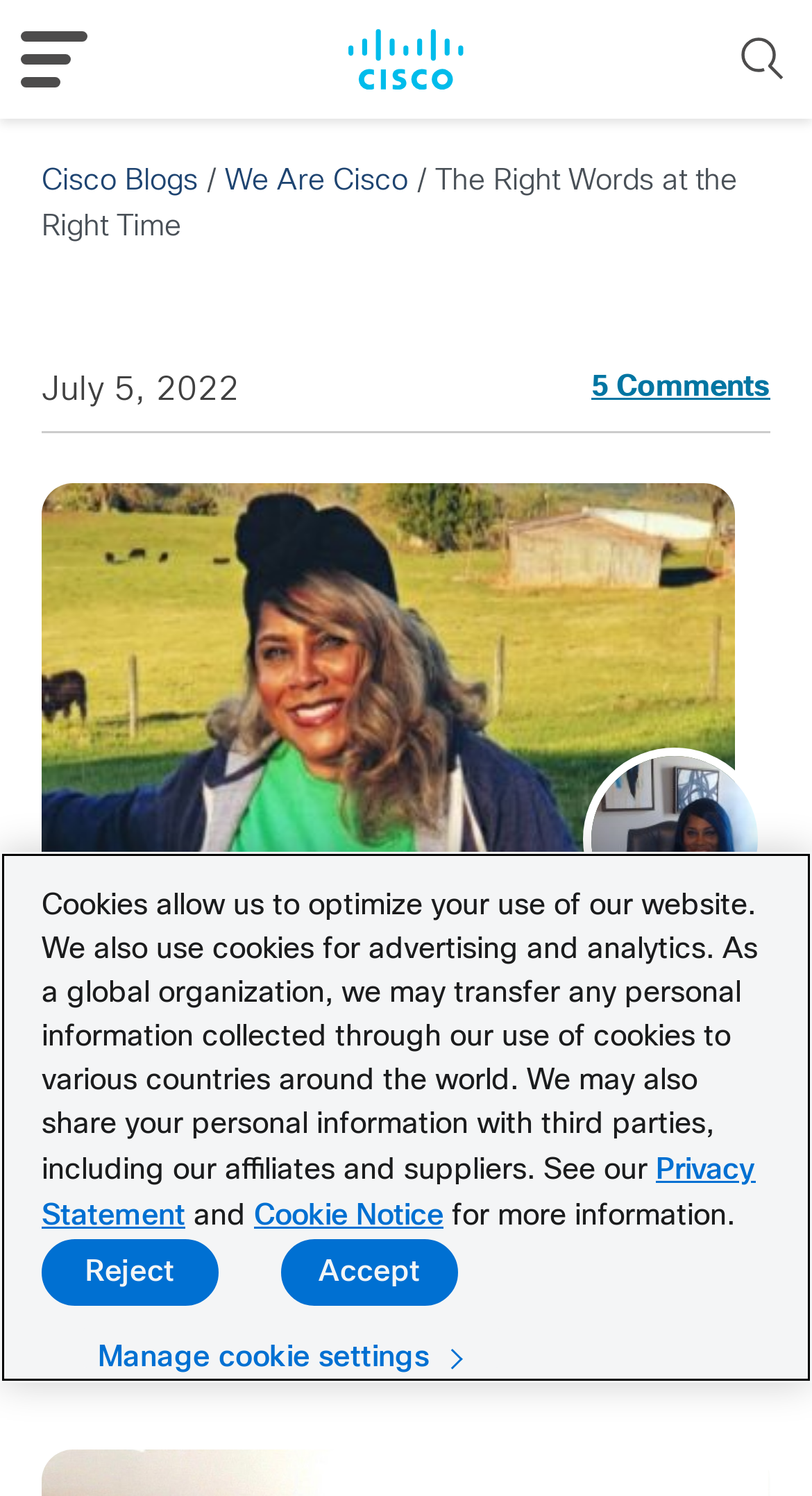Please specify the bounding box coordinates for the clickable region that will help you carry out the instruction: "Visit FAQ’s".

None